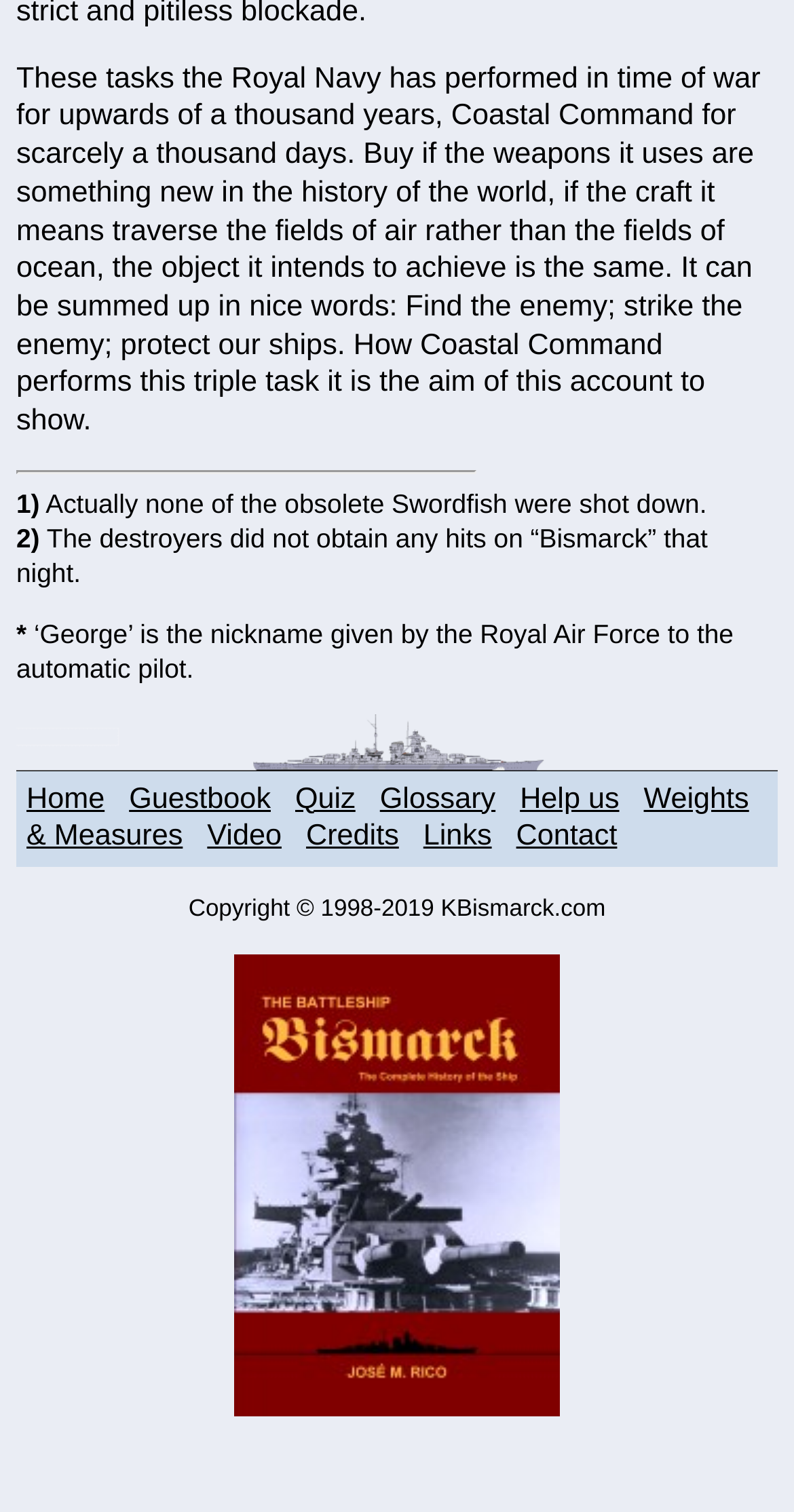What is the title of the book advertised?
Please give a detailed and elaborate answer to the question based on the image.

The book advertisement is displayed at the bottom of the page, with an image and a link that says 'Battleship Bismarck Book'.